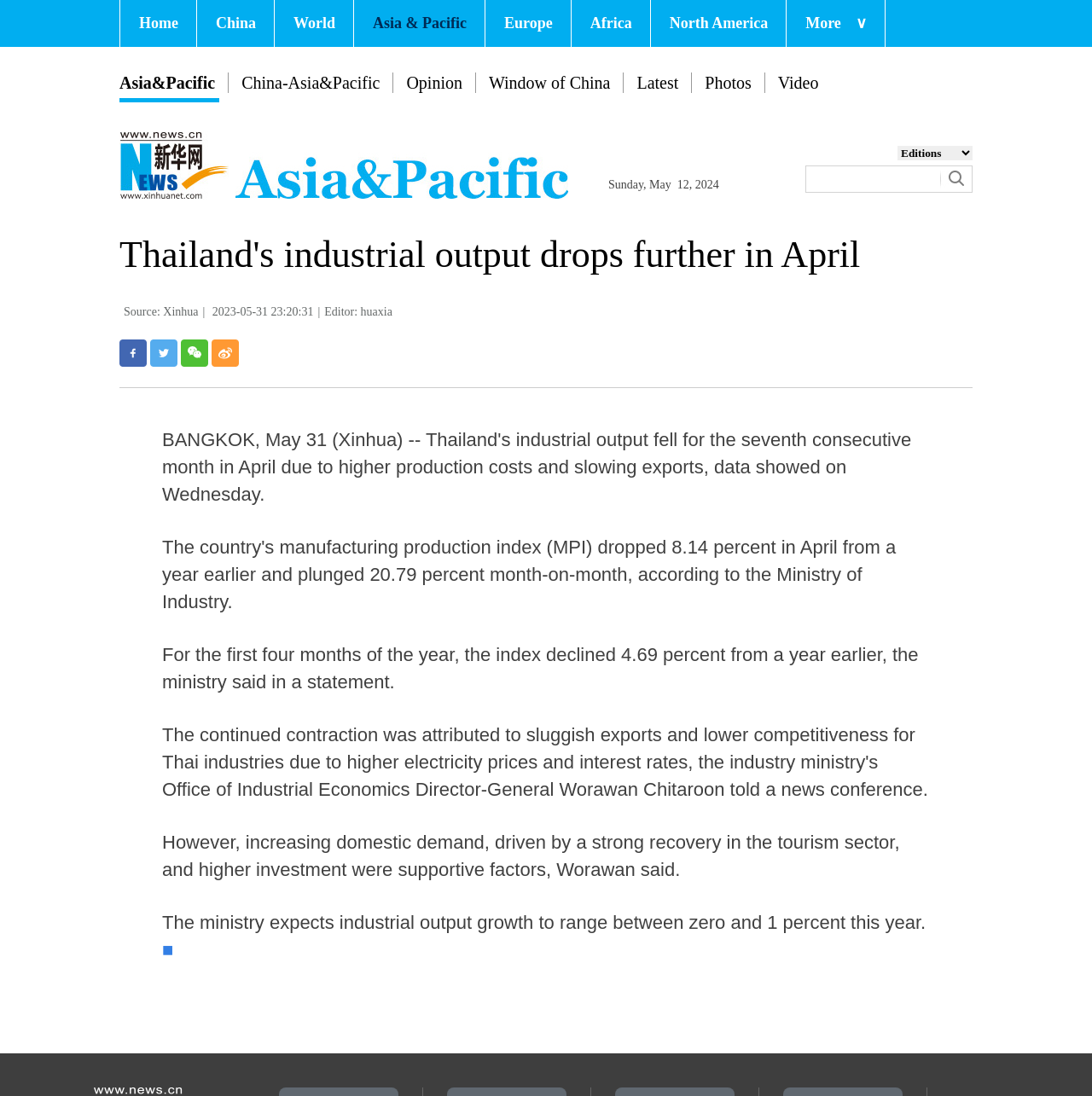Identify the bounding box coordinates for the region of the element that should be clicked to carry out the instruction: "Read the latest news". The bounding box coordinates should be four float numbers between 0 and 1, i.e., [left, top, right, bottom].

[0.148, 0.588, 0.841, 0.632]